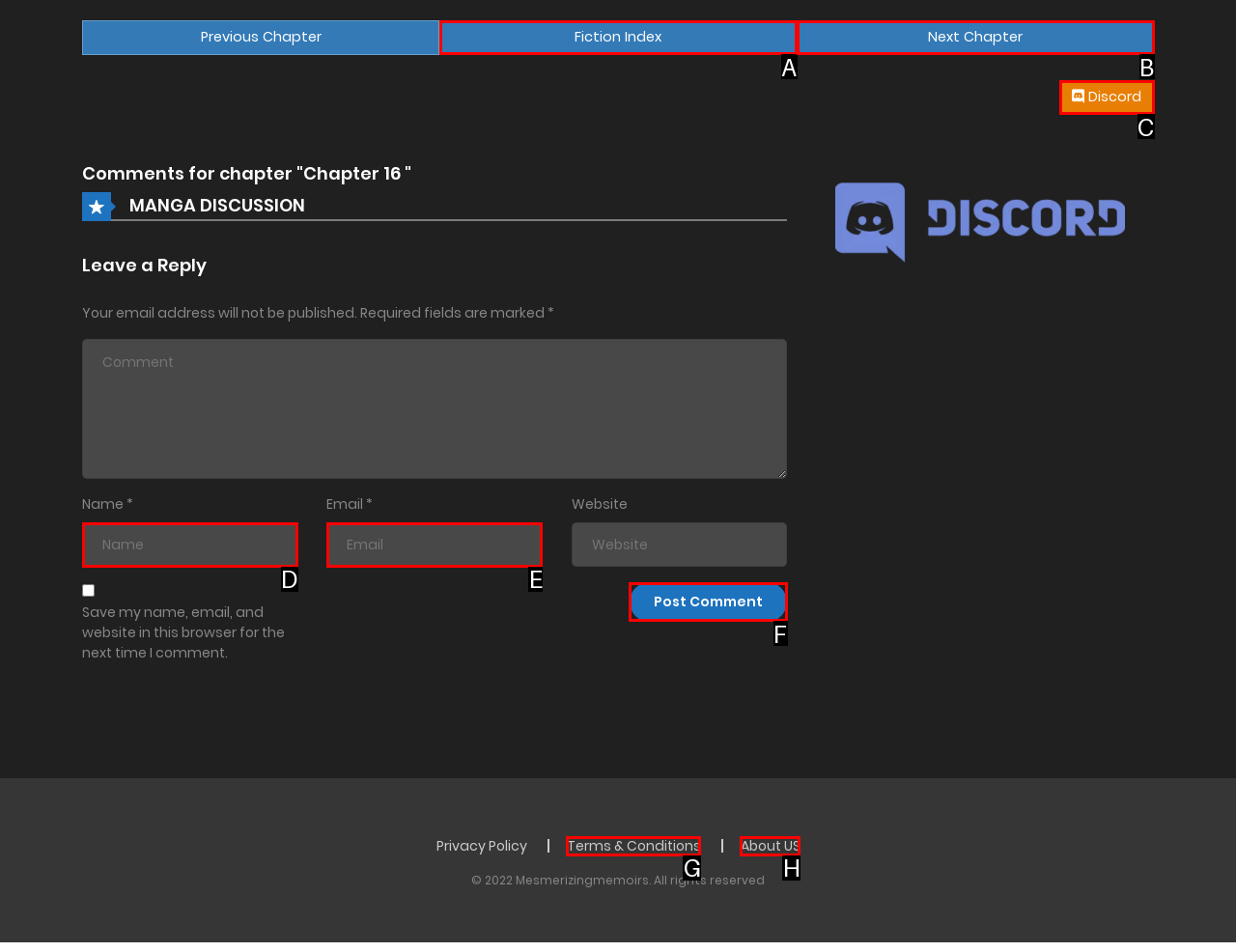Select the letter of the UI element you need to click to complete this task: Post a comment.

F